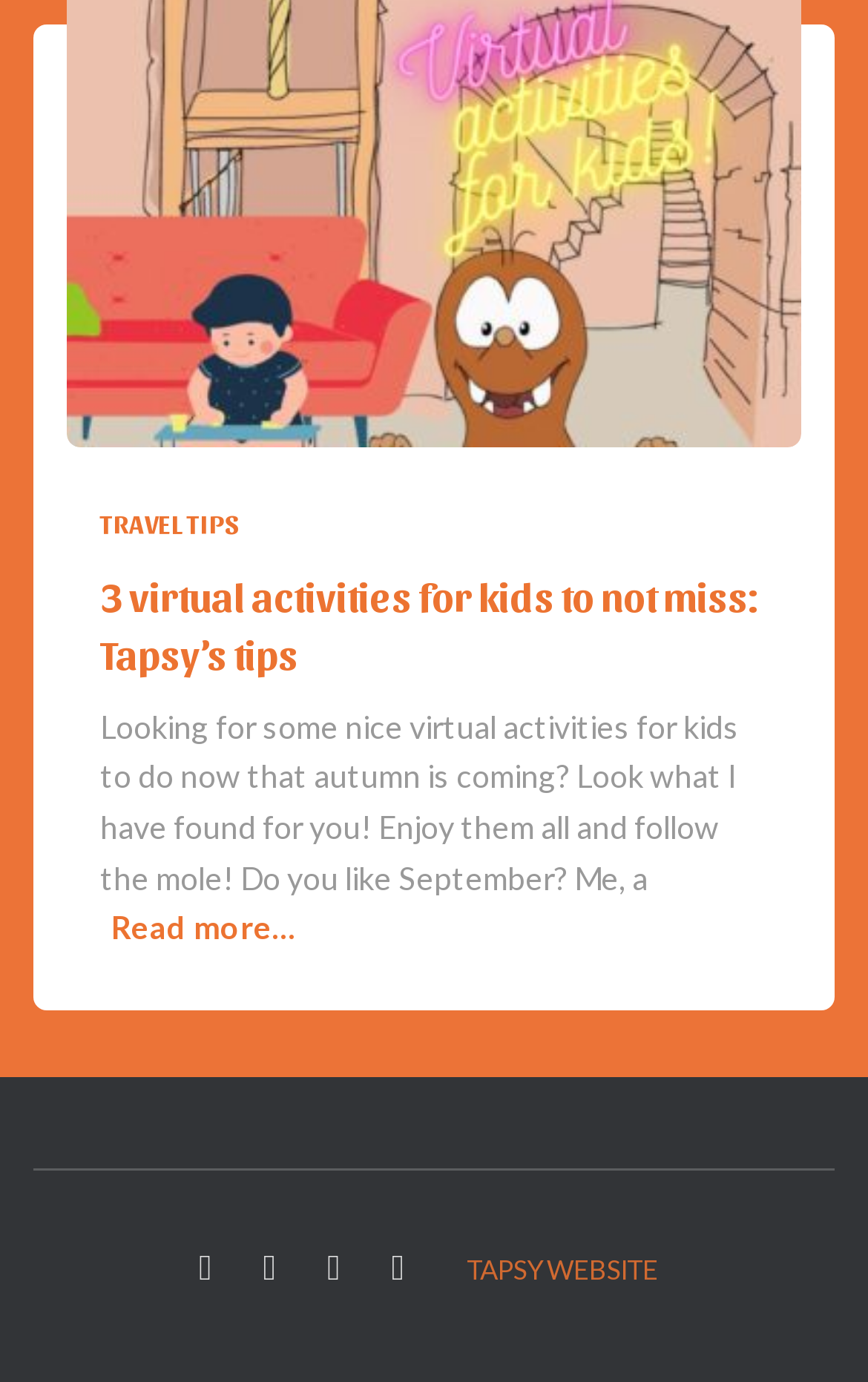What is the purpose of the 'Read more…' link?
Based on the image, give a one-word or short phrase answer.

To read the full article